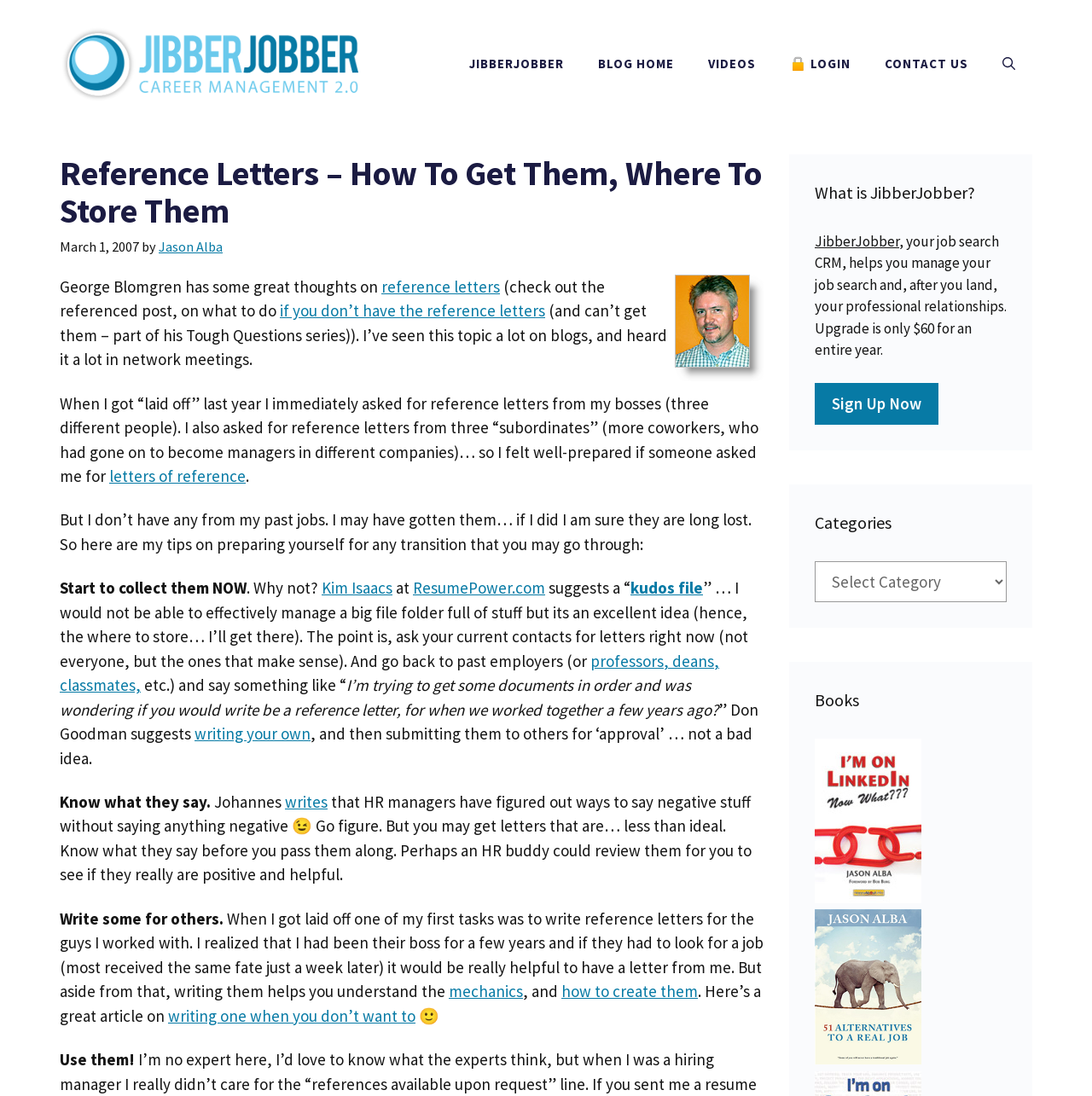Your task is to find and give the main heading text of the webpage.

Reference Letters – How To Get Them, Where To Store Them